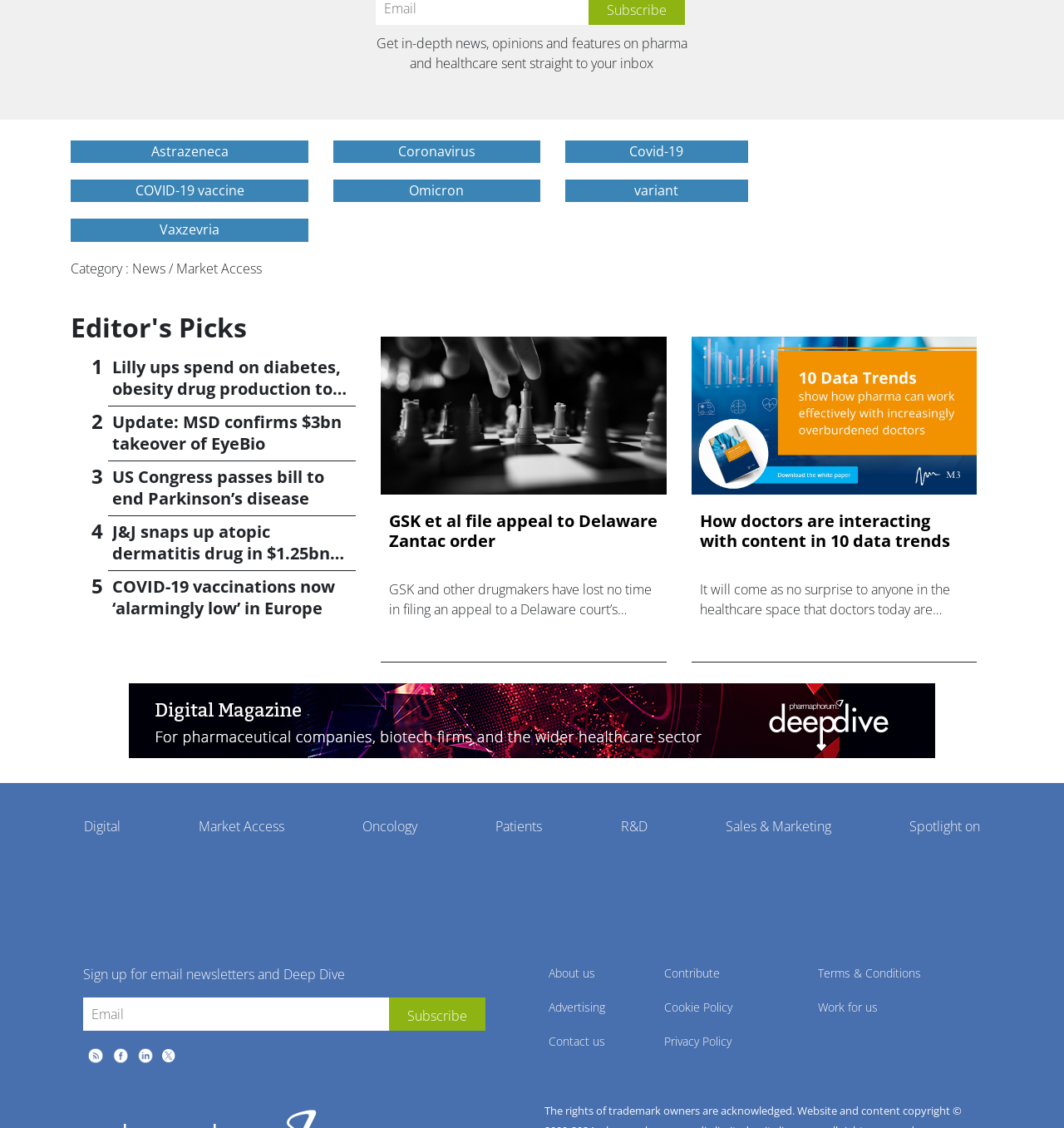What is the category of the news article?
Use the information from the screenshot to give a comprehensive response to the question.

I found the category of the news article by looking at the StaticText element with the text 'Category : News / Market Access' which is located at the top of the webpage.